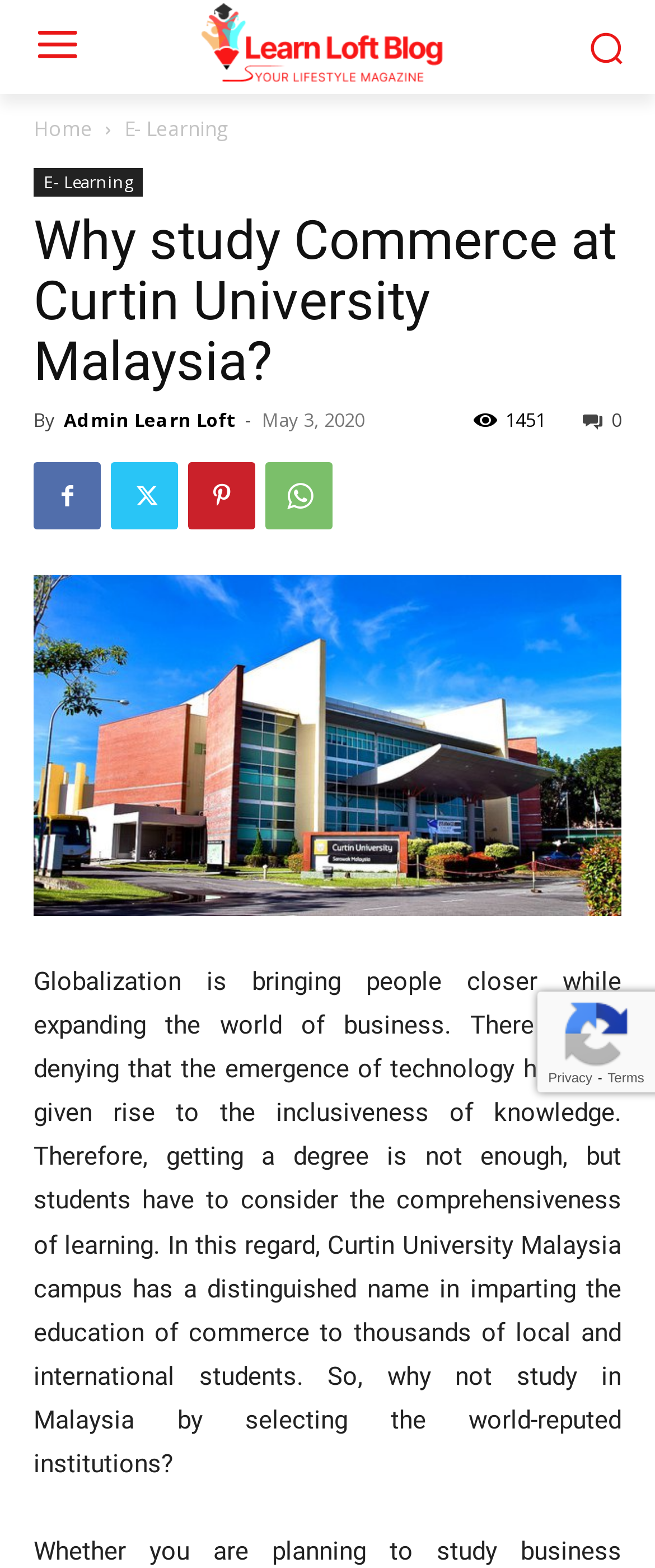Give a concise answer of one word or phrase to the question: 
What is the logo of the website?

Logo